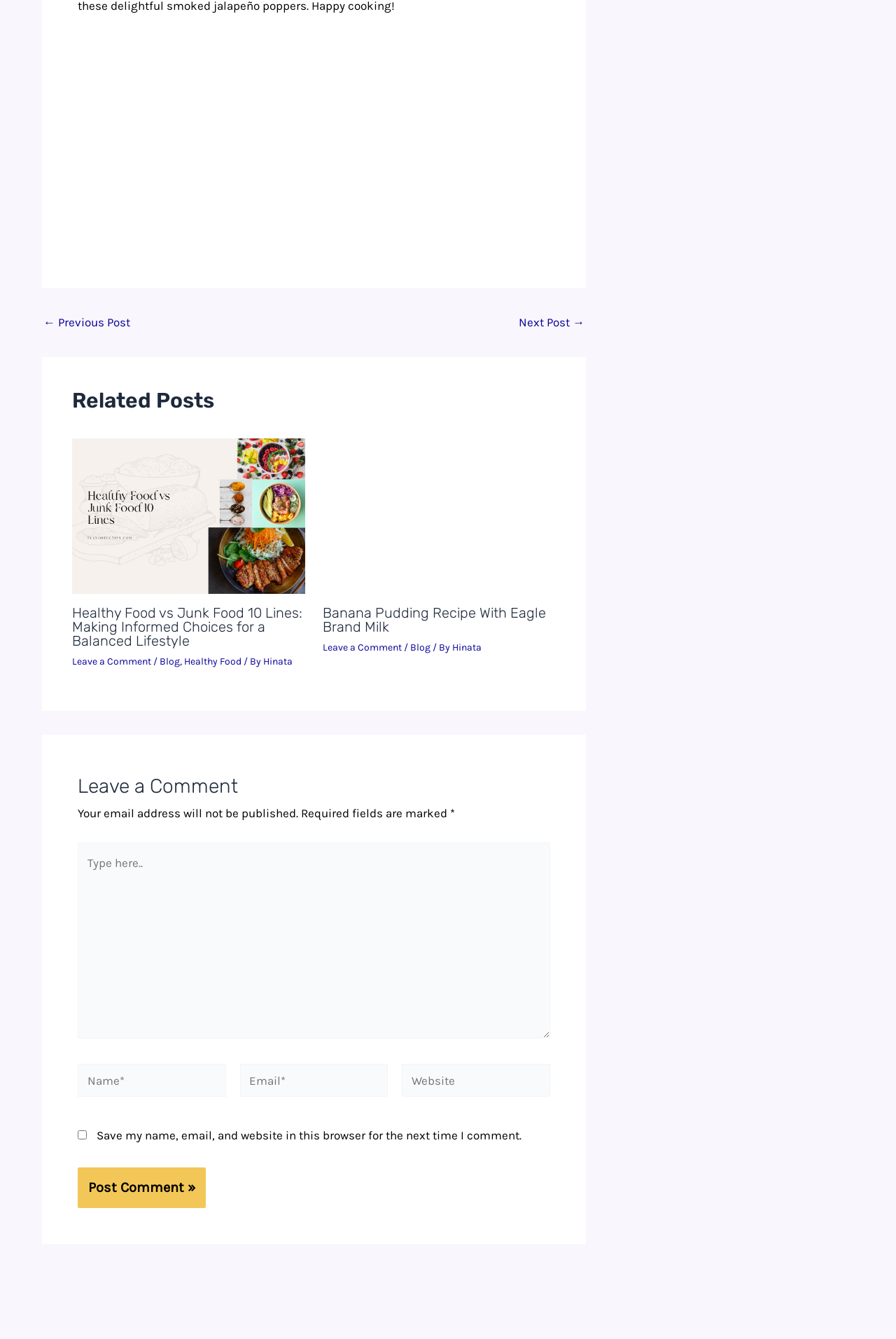Pinpoint the bounding box coordinates of the area that must be clicked to complete this instruction: "Type in the comment box".

[0.087, 0.629, 0.614, 0.776]